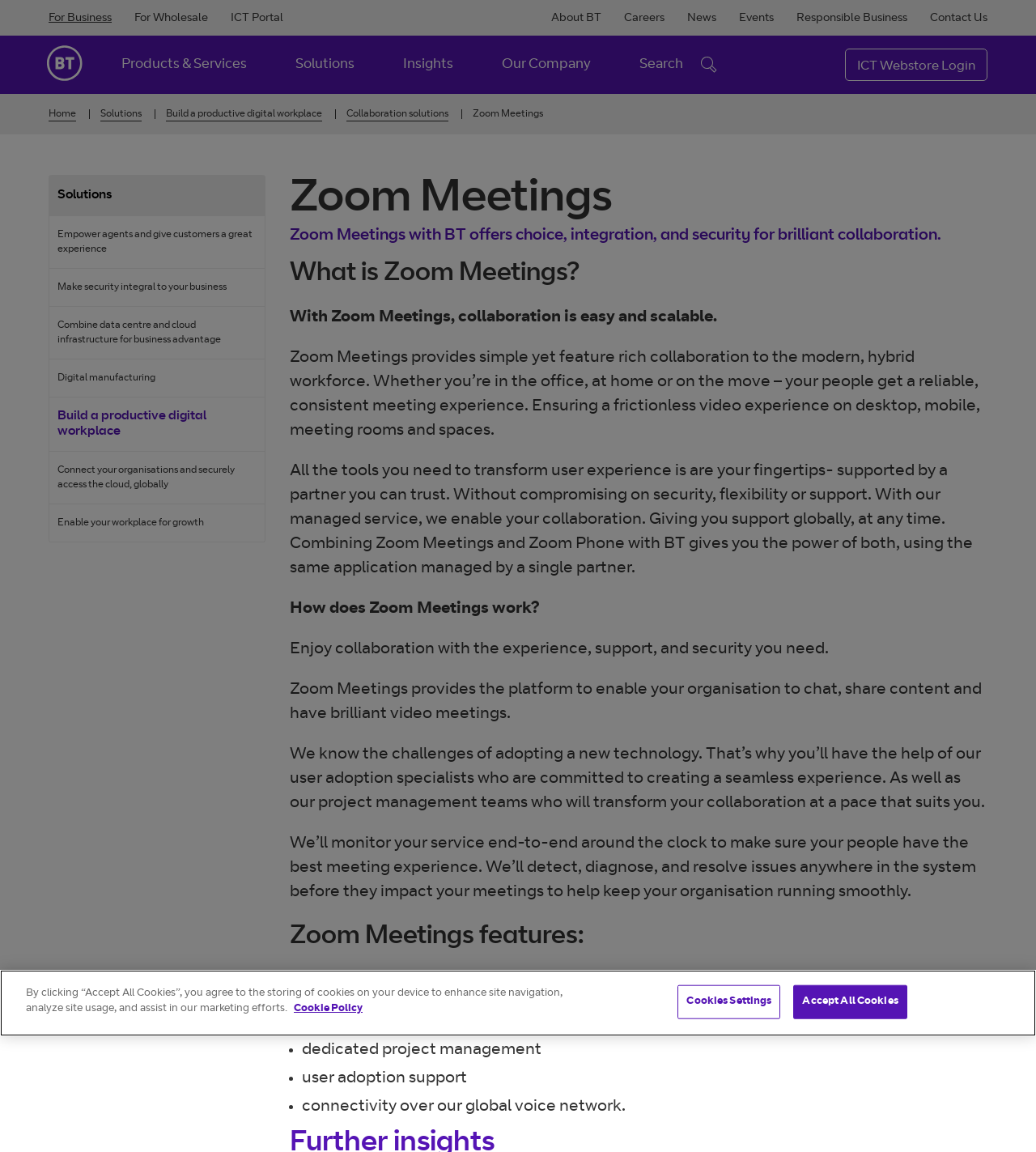Please give the bounding box coordinates of the area that should be clicked to fulfill the following instruction: "Click on Search". The coordinates should be in the format of four float numbers from 0 to 1, i.e., [left, top, right, bottom].

[0.617, 0.031, 0.659, 0.081]